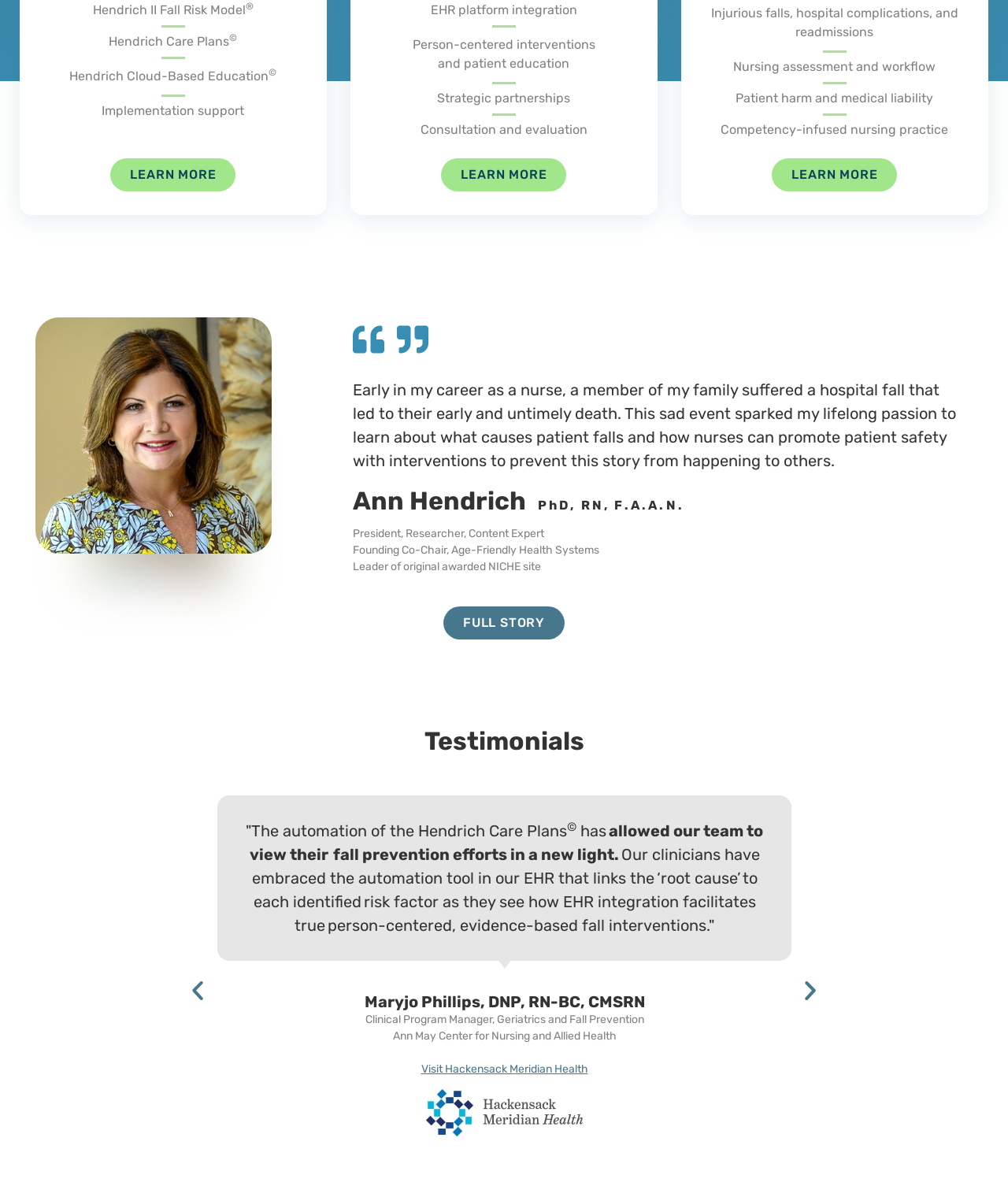Please locate the bounding box coordinates of the element that needs to be clicked to achieve the following instruction: "Read the full story of Ann Hendrich". The coordinates should be four float numbers between 0 and 1, i.e., [left, top, right, bottom].

[0.44, 0.505, 0.56, 0.532]